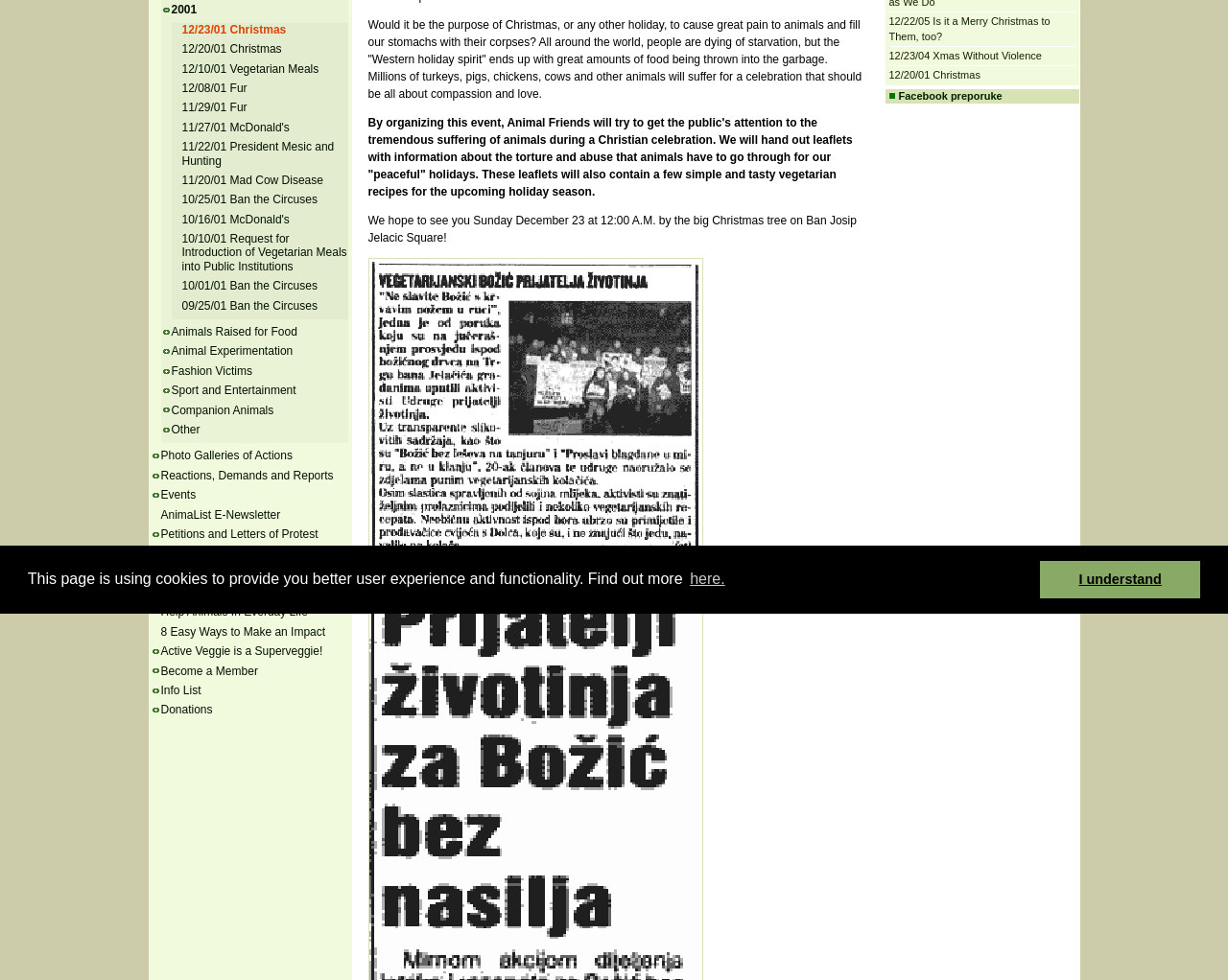Identify the bounding box for the given UI element using the description provided. Coordinates should be in the format (top-left x, top-left y, bottom-right x, bottom-right y) and must be between 0 and 1. Here is the description: Animal Experimentation

[0.139, 0.352, 0.24, 0.365]